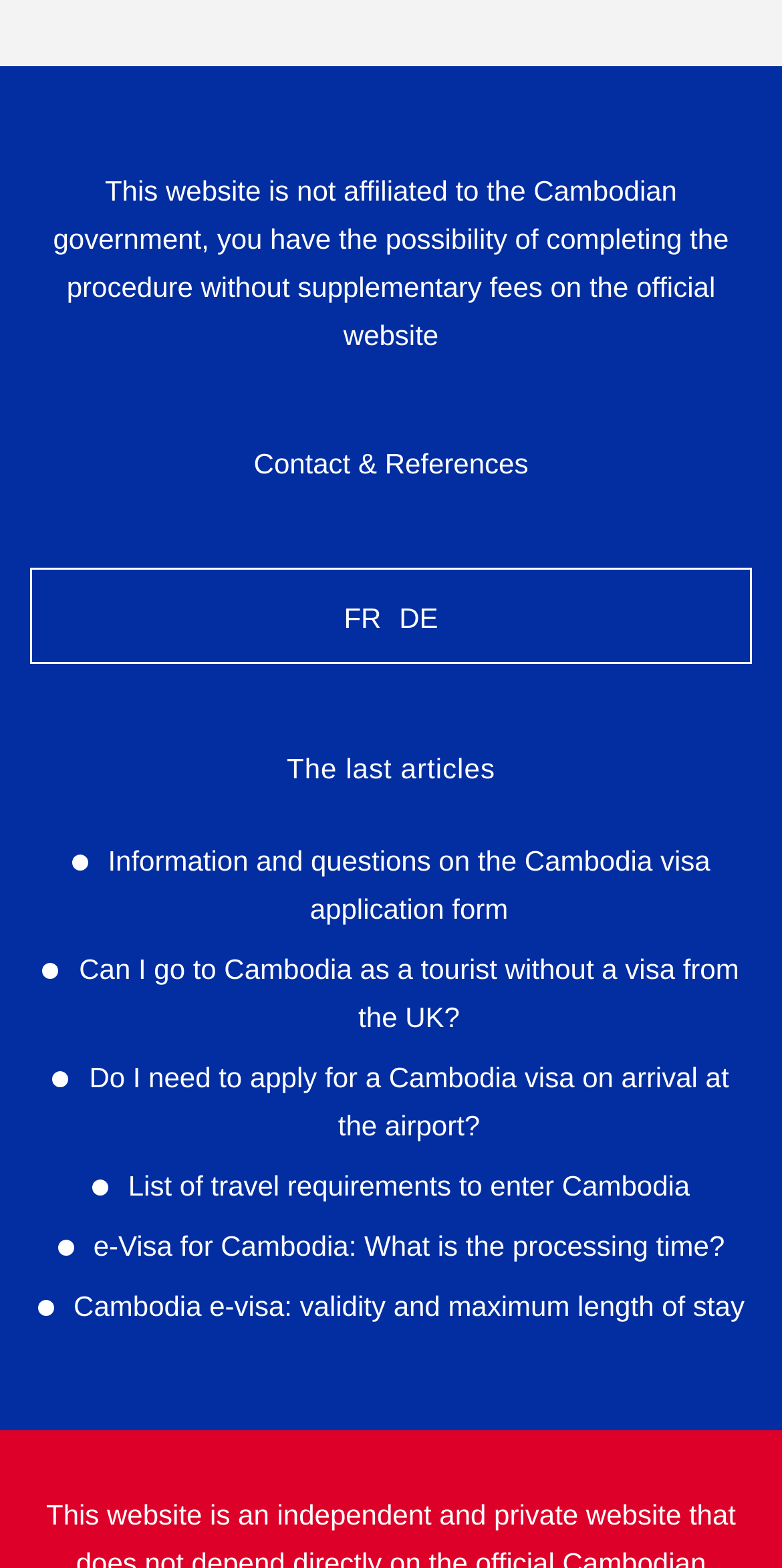Pinpoint the bounding box coordinates of the element to be clicked to execute the instruction: "Get information about the processing time of e-Visa for Cambodia".

[0.119, 0.784, 0.927, 0.804]